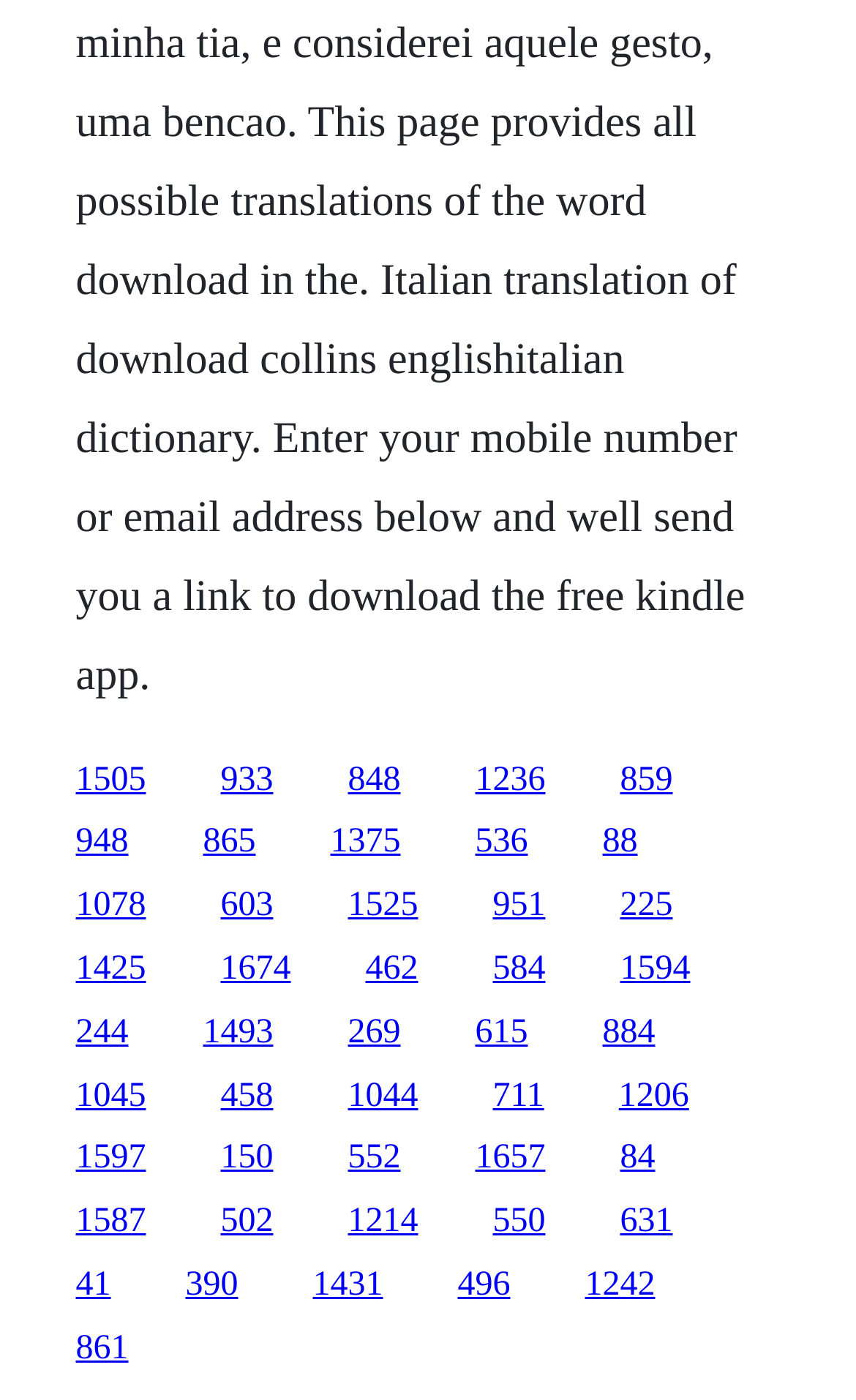Determine the bounding box coordinates of the element's region needed to click to follow the instruction: "Click Find Awards". Provide these coordinates as four float numbers between 0 and 1, formatted as [left, top, right, bottom].

None